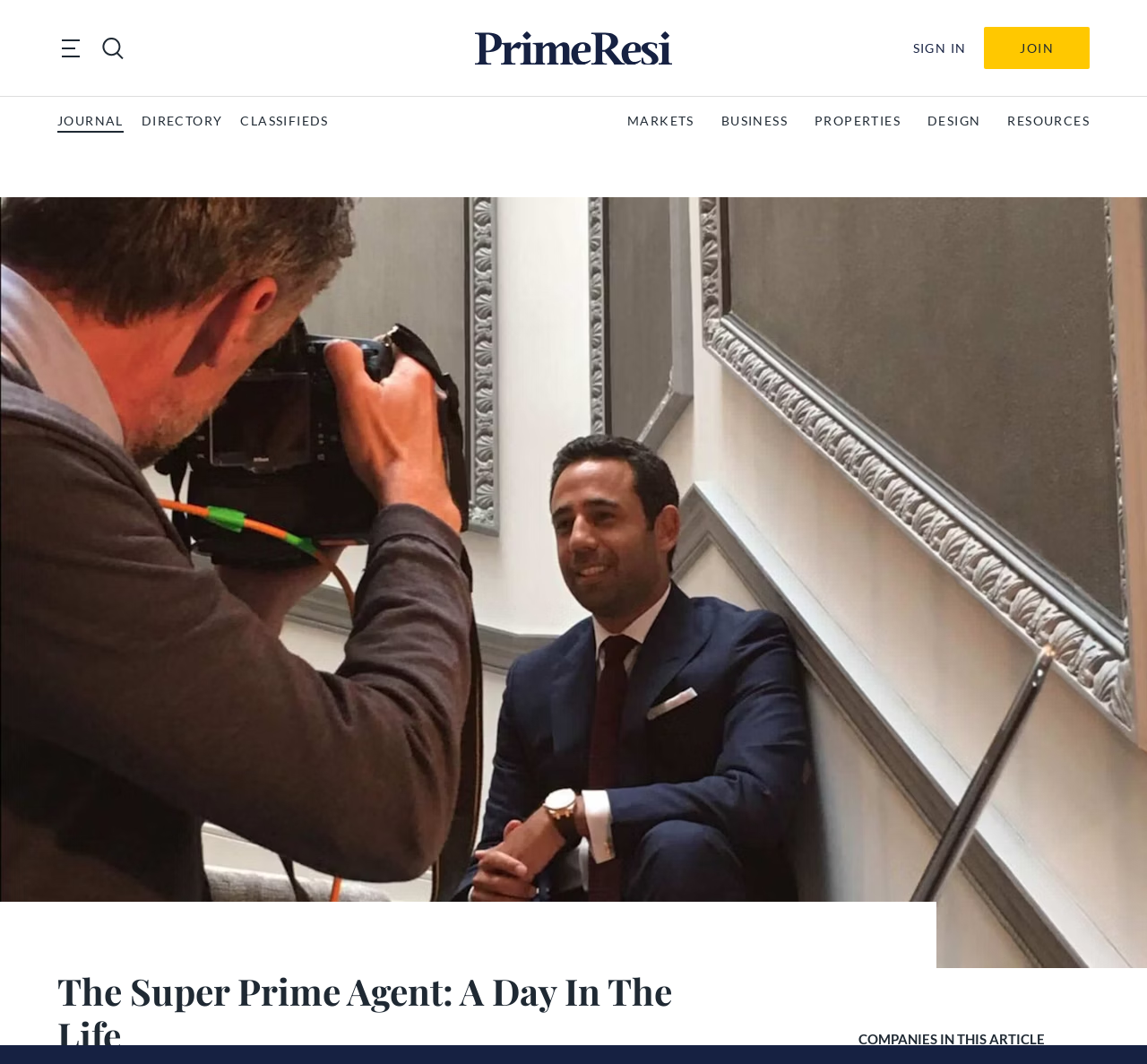Can you specify the bounding box coordinates for the region that should be clicked to fulfill this instruction: "go to journal".

[0.05, 0.104, 0.108, 0.123]